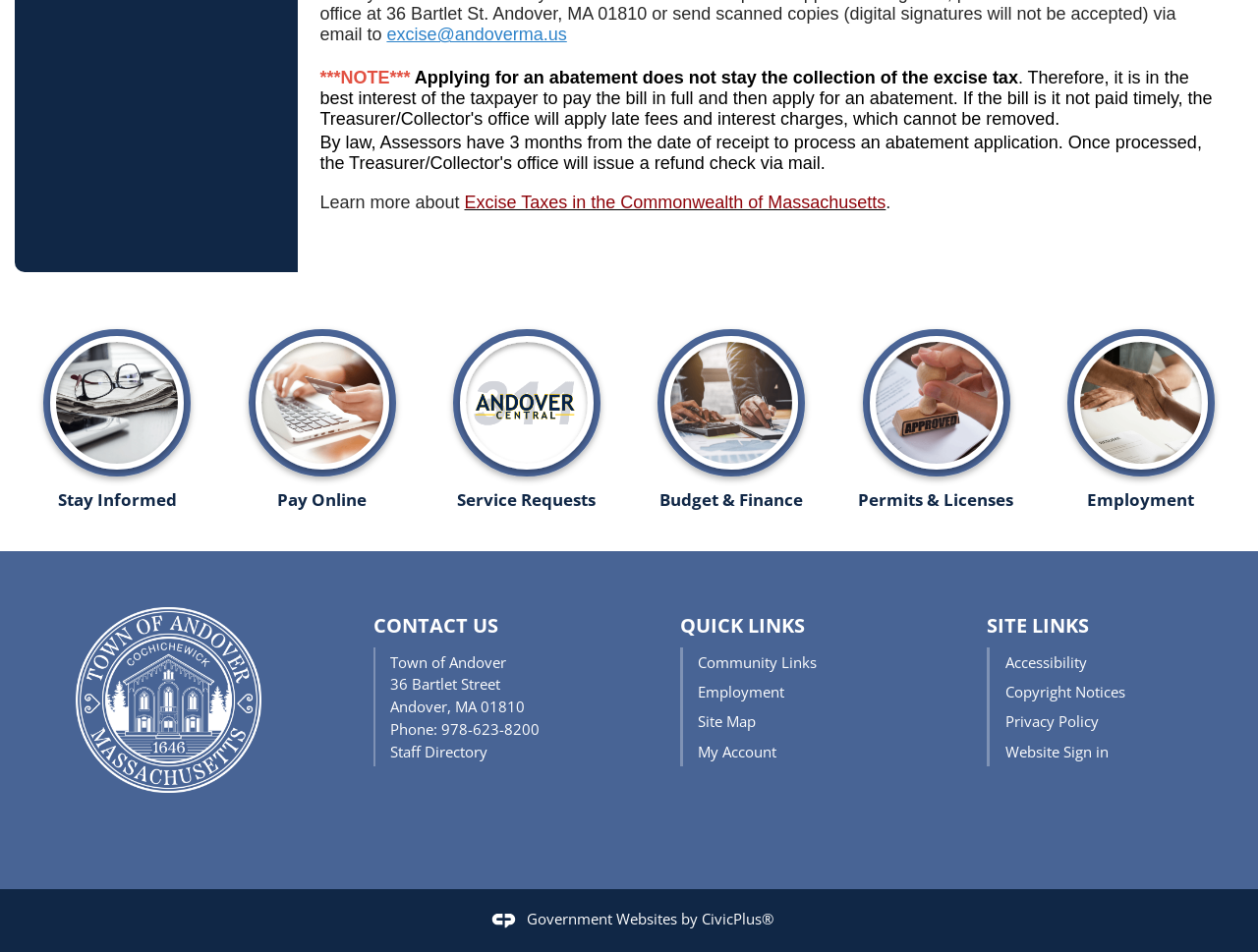Please analyze the image and provide a thorough answer to the question:
What is the name of the town seal image?

The name of the town seal image can be found in the 'Info Advanced' section of the webpage, where it displays an image of the town seal with the name 'Andover Town Seal_One Color Seal_White'.